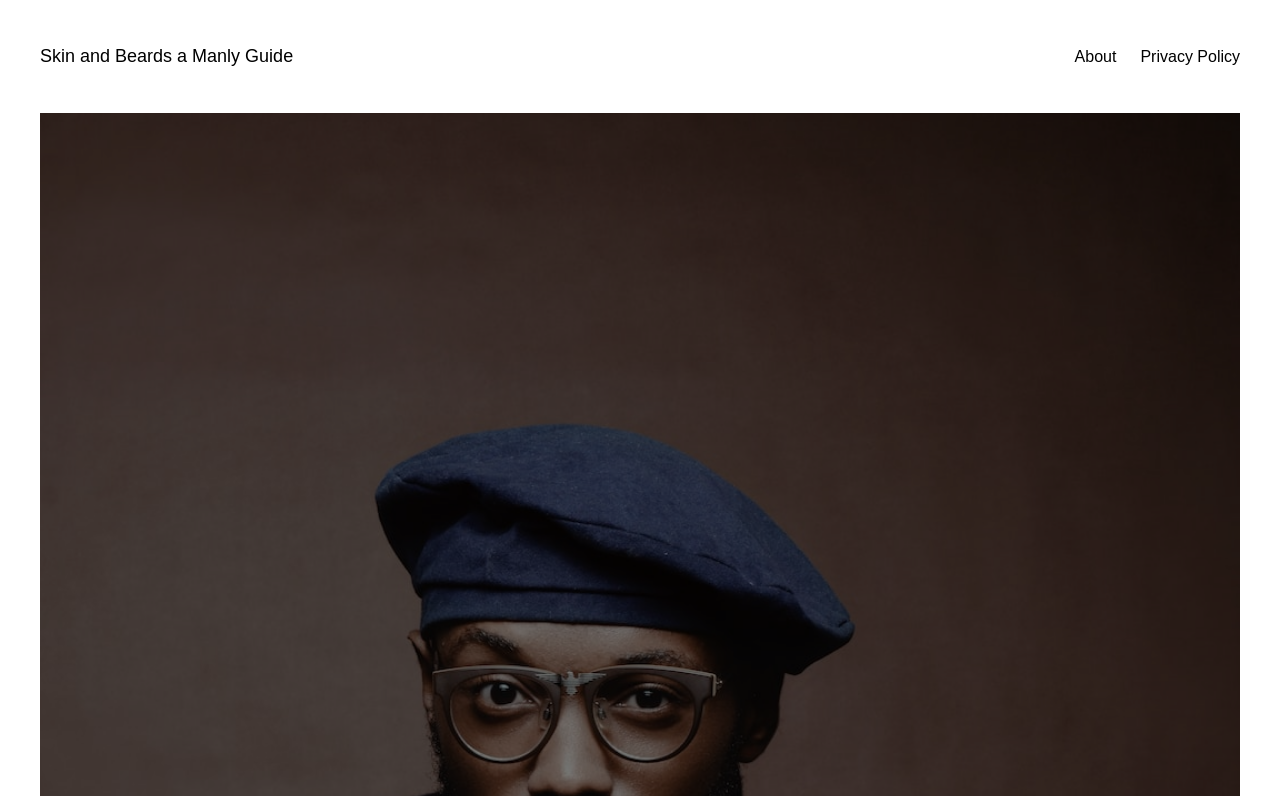Your task is to find and give the main heading text of the webpage.

The Beardly Voyage: Exploring Different Beard Styles Around the World